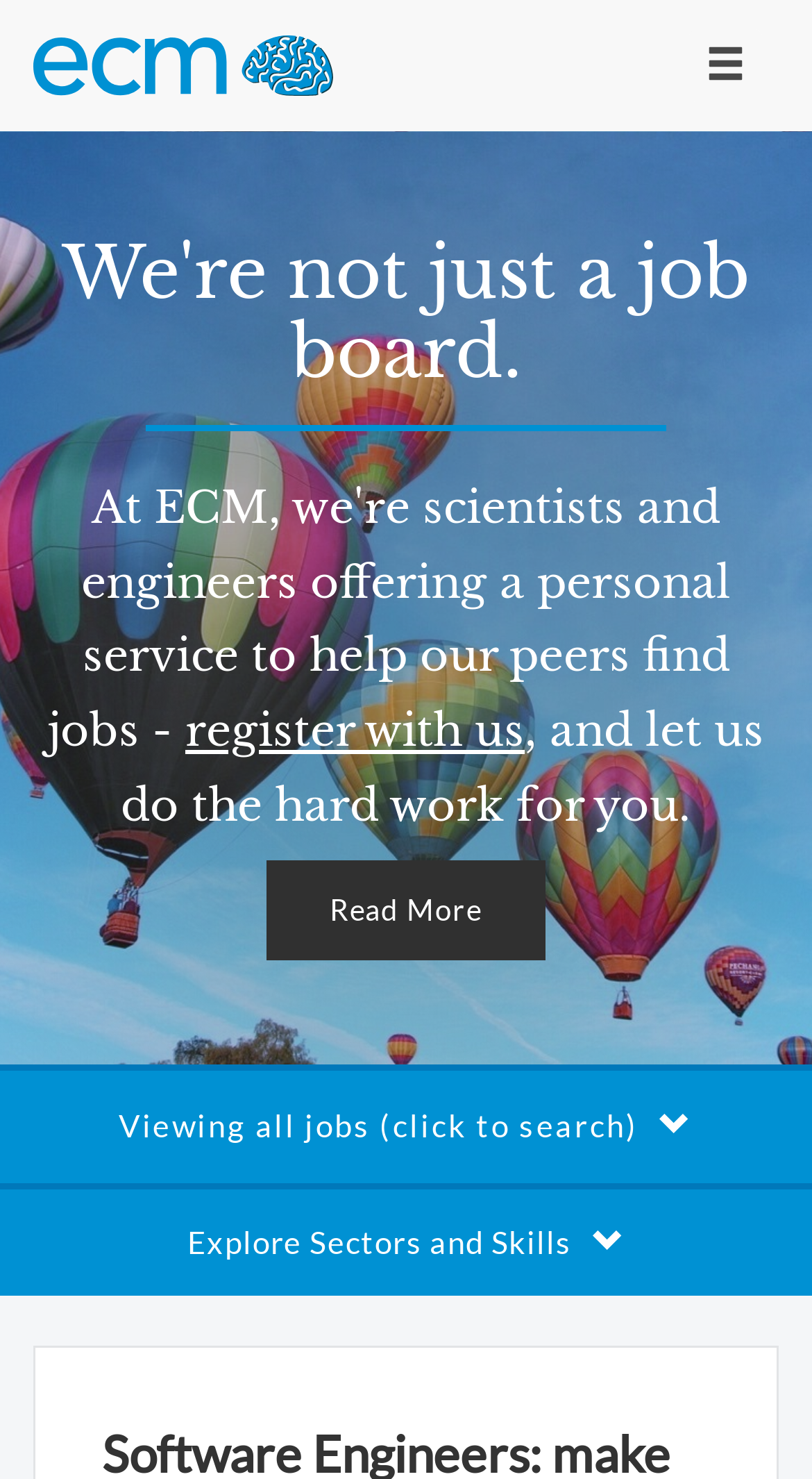What is the purpose of the button 'Toggle navigation'?
Please respond to the question thoroughly and include all relevant details.

The button 'Toggle navigation' is likely used to toggle the navigation menu on and off, allowing users to access different sections of the webpage. This is inferred from the text on the button and its position at the top of the webpage.